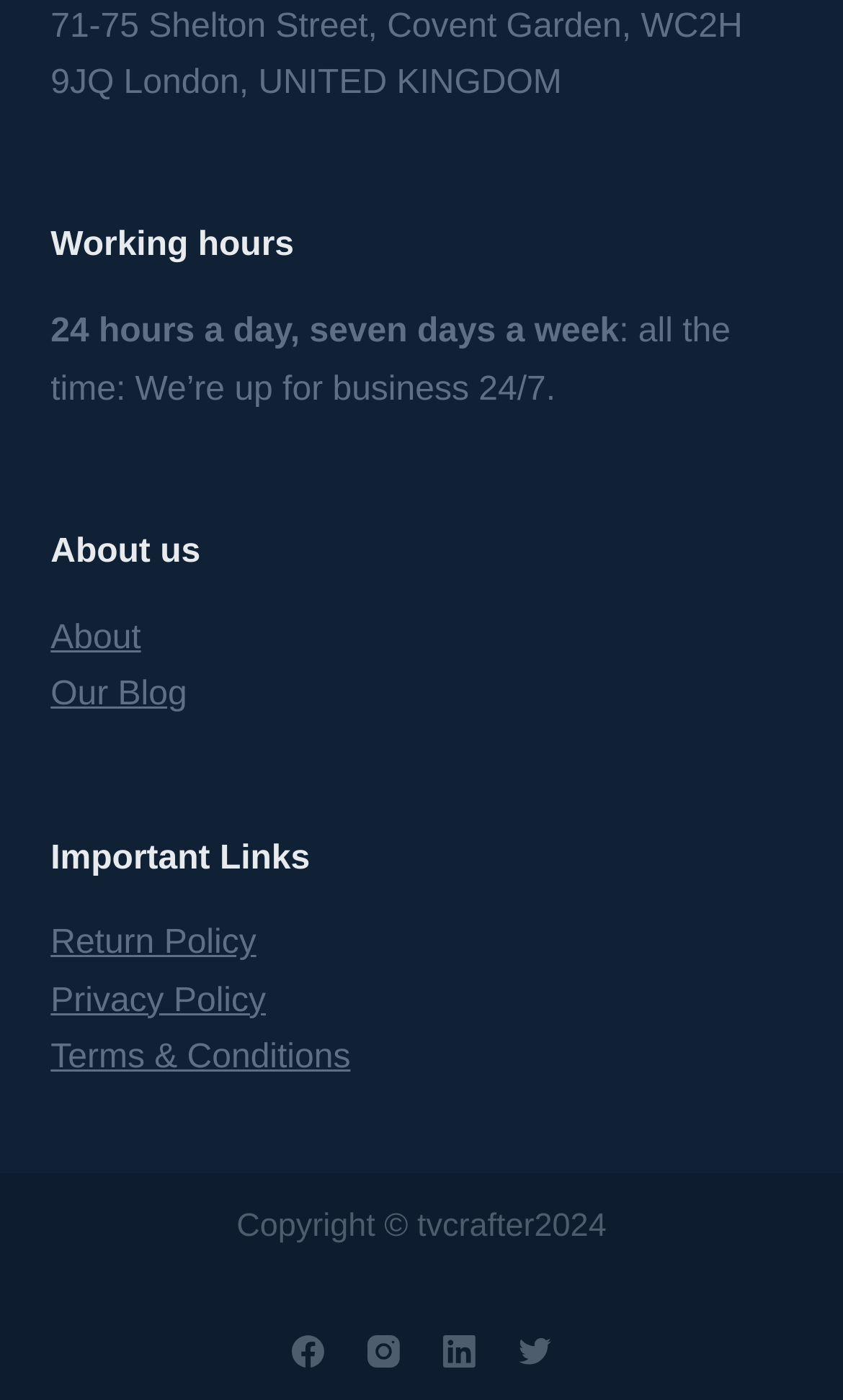Based on the provided description, "Privacy Policy", find the bounding box of the corresponding UI element in the screenshot.

[0.06, 0.702, 0.315, 0.728]